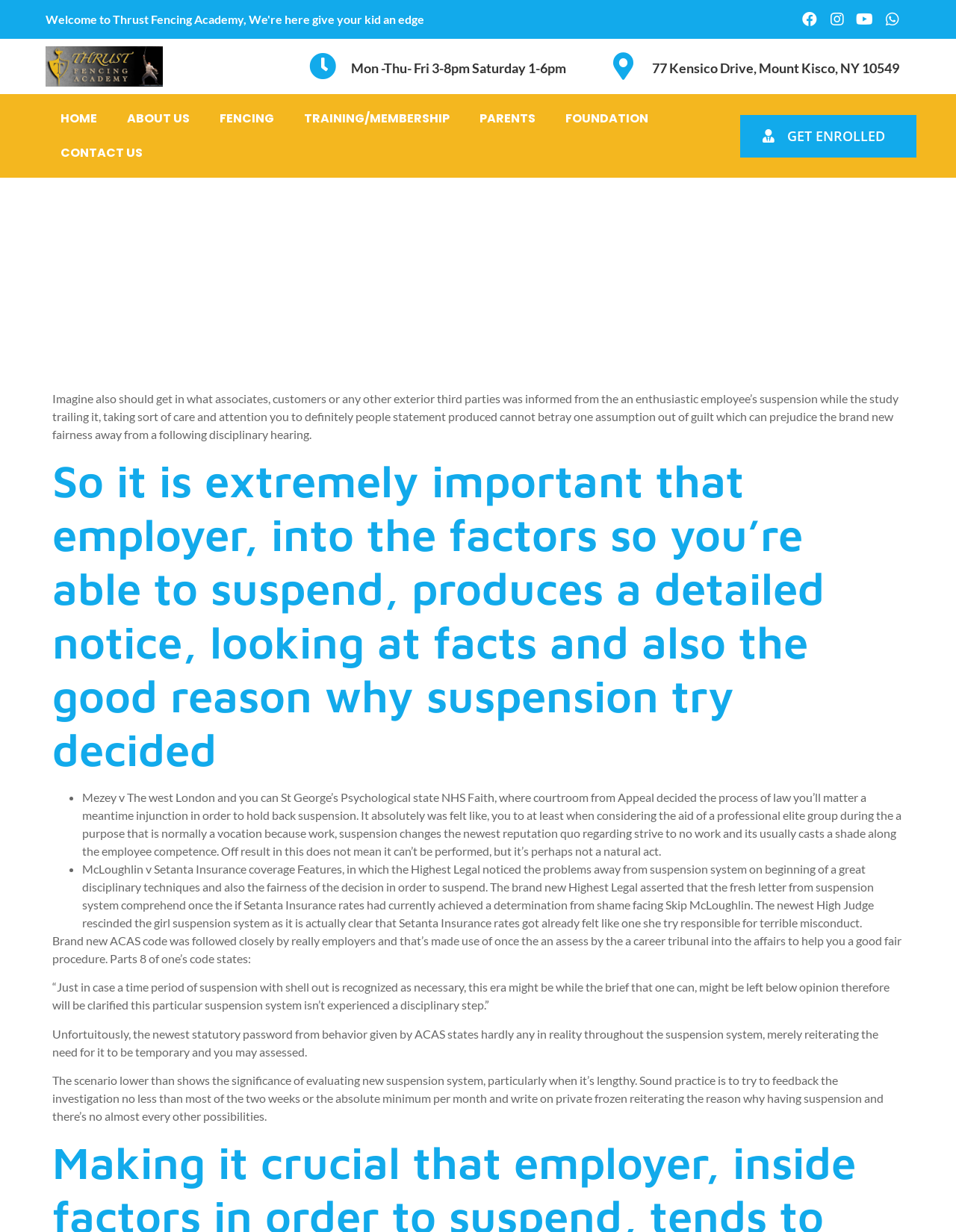Find the bounding box coordinates for the element described here: "GET ENROLLED".

[0.774, 0.093, 0.959, 0.128]